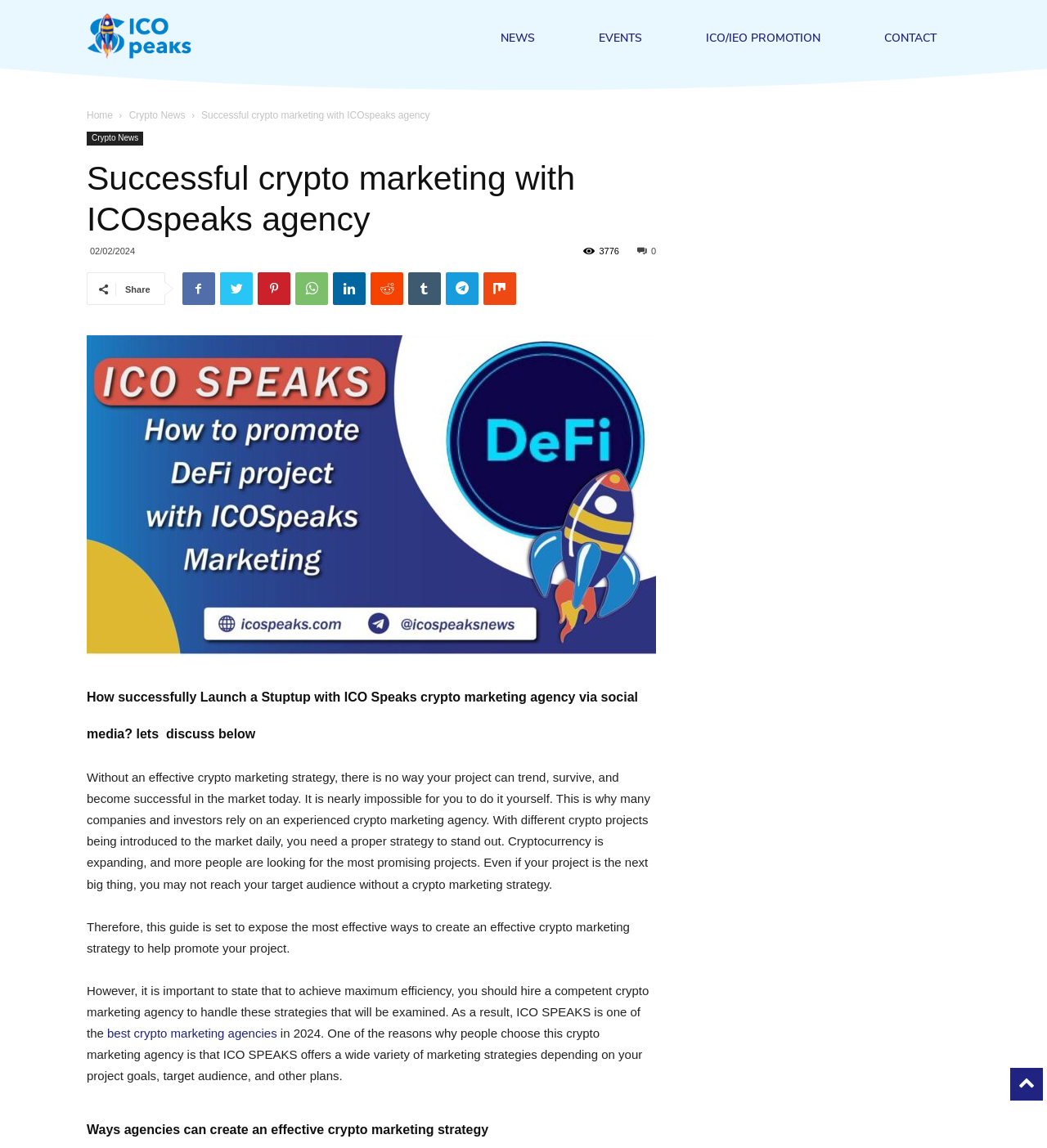What is the purpose of the webpage? Based on the screenshot, please respond with a single word or phrase.

Crypto marketing